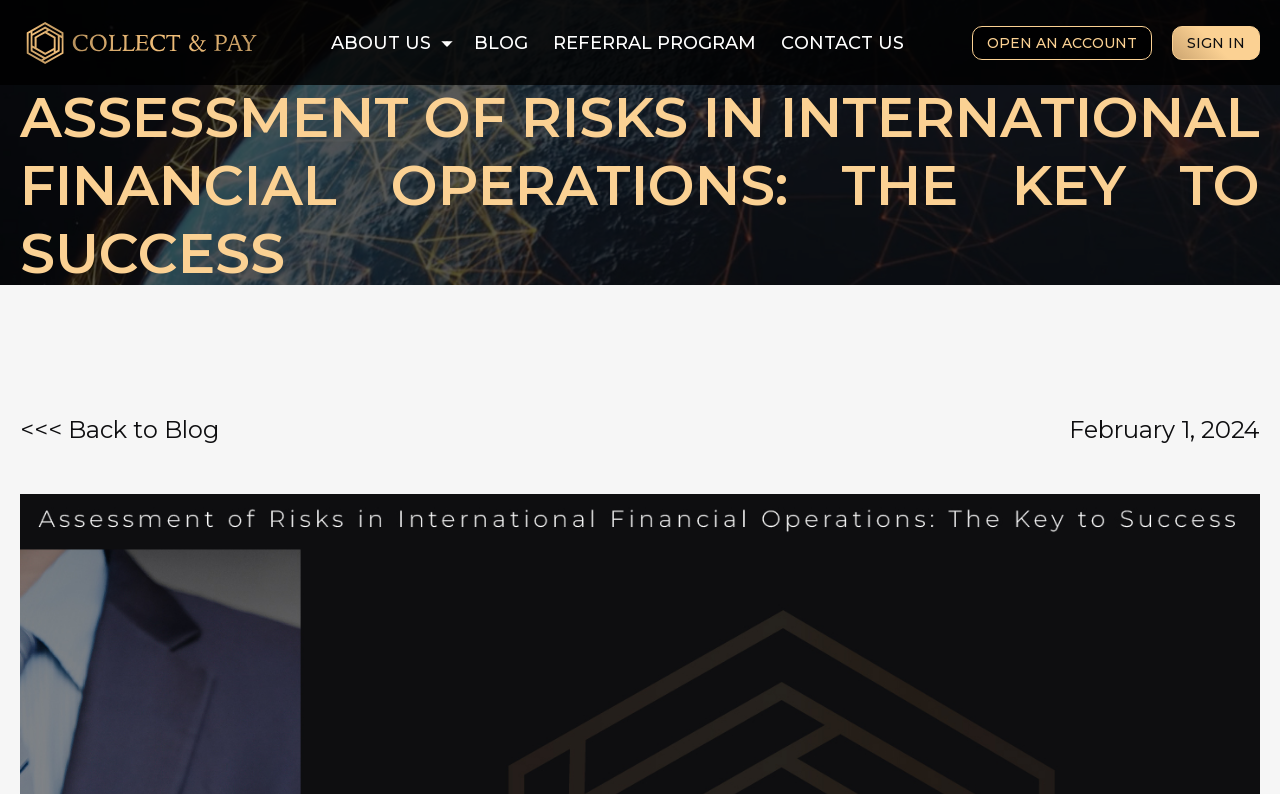Locate the bounding box coordinates of the element that should be clicked to fulfill the instruction: "go to about us page".

[0.258, 0.04, 0.351, 0.067]